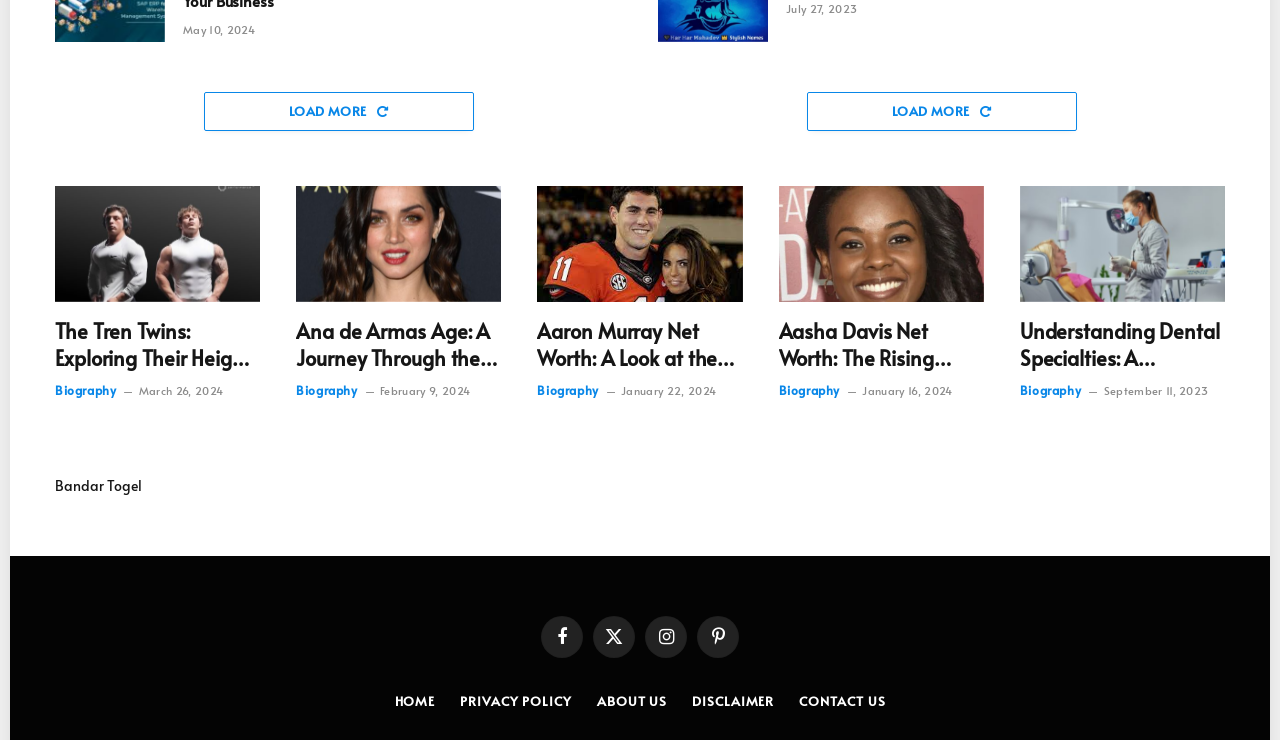Locate the bounding box of the UI element defined by this description: "Biography". The coordinates should be given as four float numbers between 0 and 1, formatted as [left, top, right, bottom].

[0.043, 0.515, 0.091, 0.539]